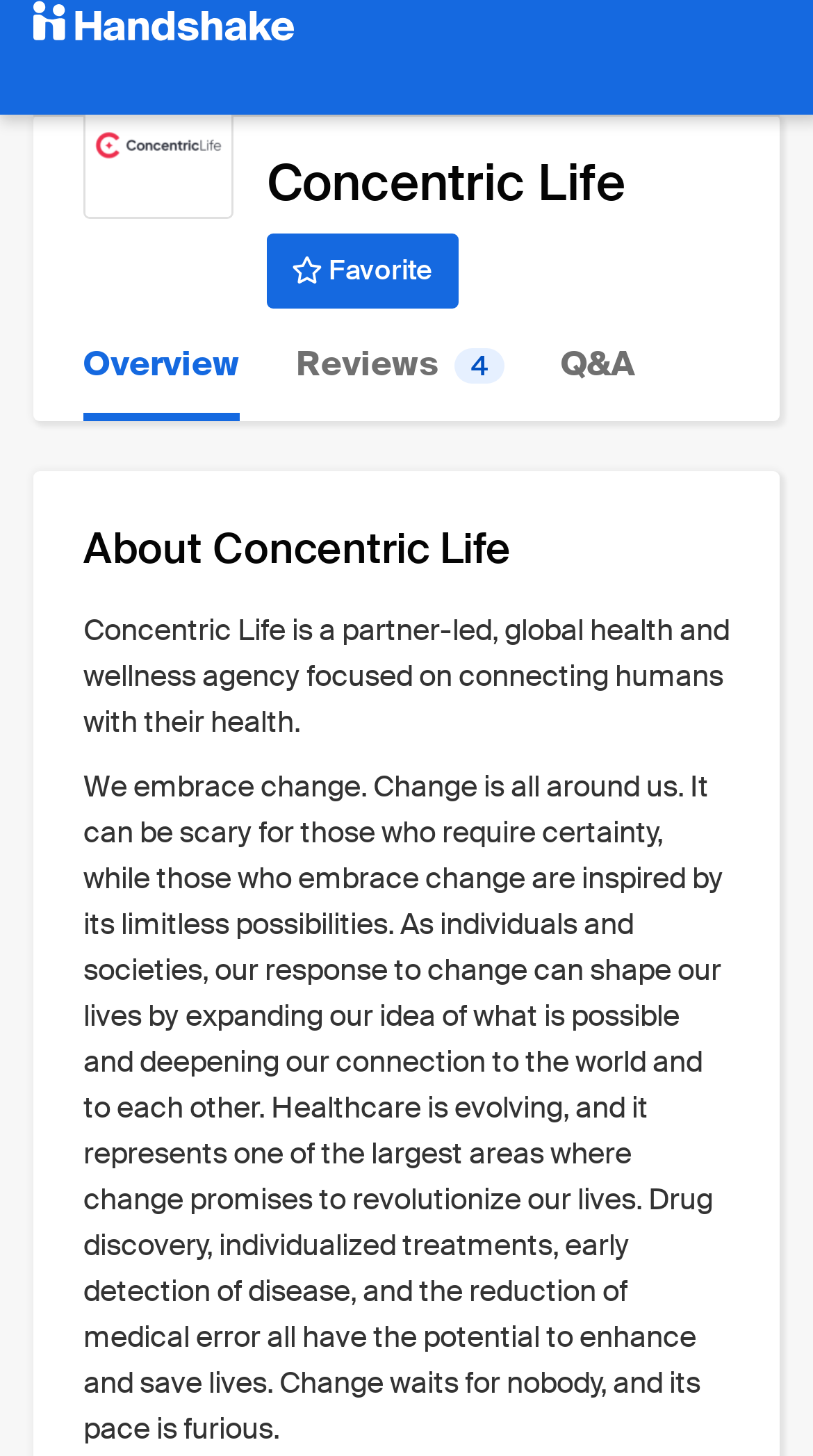Use a single word or phrase to answer the question:
What is the position of the 'Favorite' button?

Below the company name